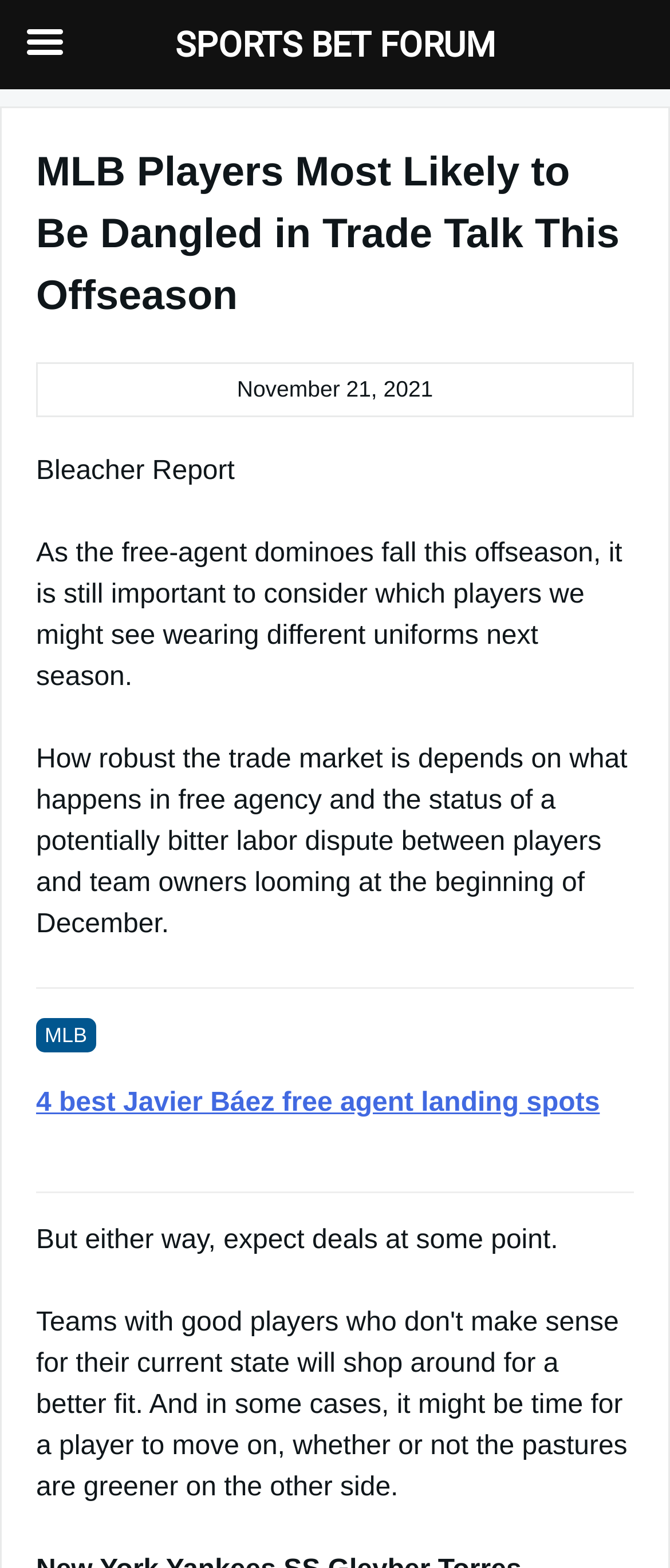When was this article published?
Look at the image and answer with only one word or phrase.

November 21, 2021